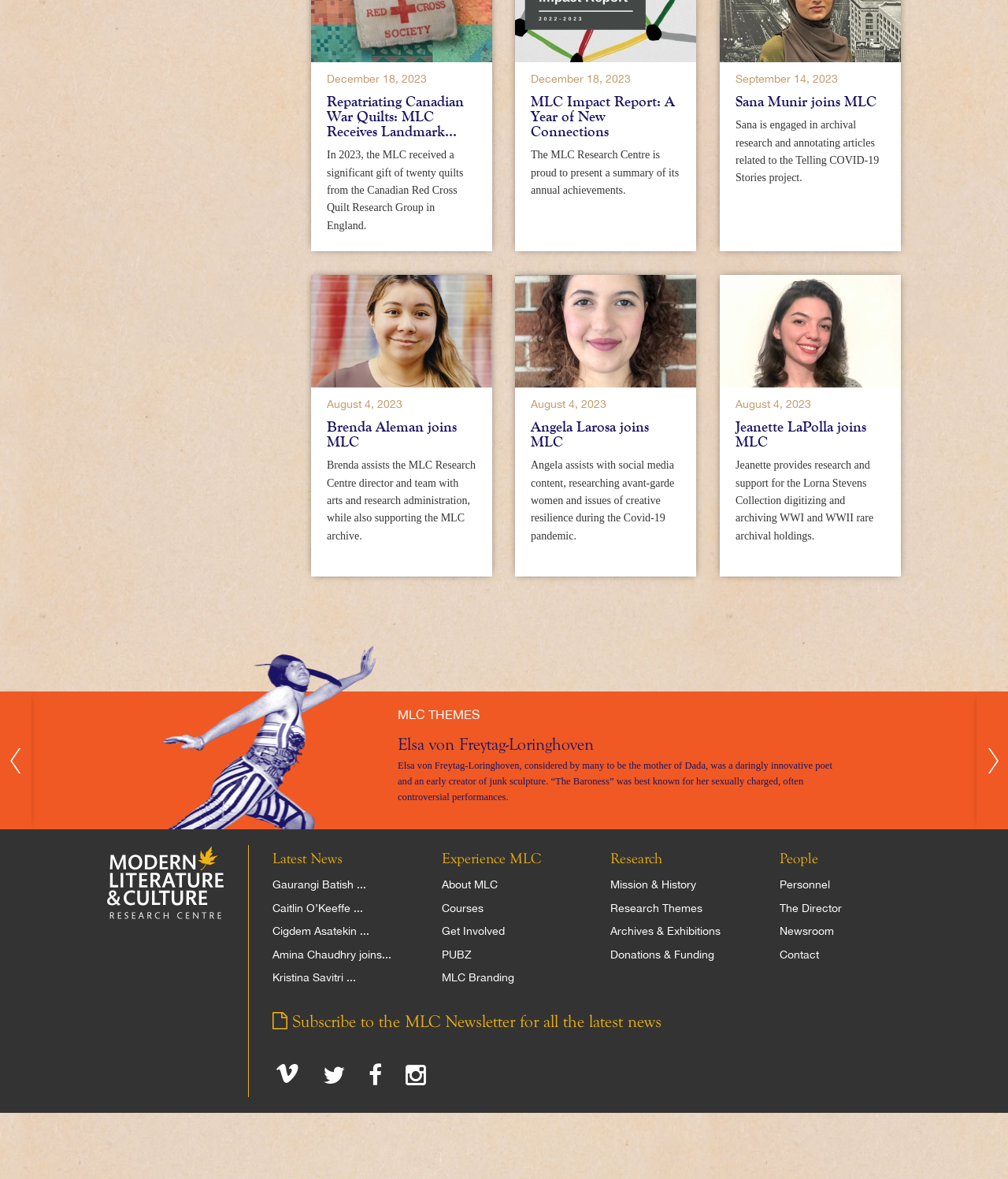Indicate the bounding box coordinates of the element that must be clicked to execute the instruction: "Learn about Sana Munir joining MLC". The coordinates should be given as four float numbers between 0 and 1, i.e., [left, top, right, bottom].

[0.73, 0.079, 0.87, 0.093]